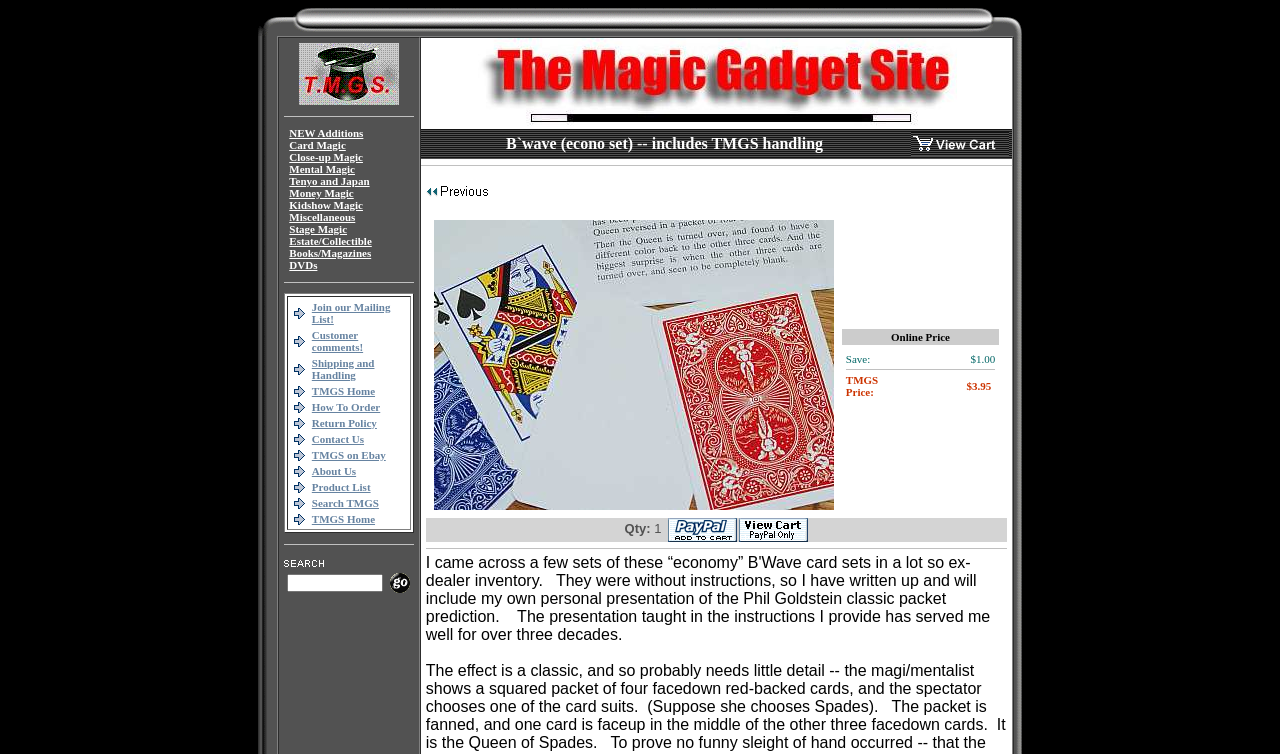Specify the bounding box coordinates of the region I need to click to perform the following instruction: "Click on the 'TMGS Home' link". The coordinates must be four float numbers in the range of 0 to 1, i.e., [left, top, right, bottom].

[0.244, 0.511, 0.293, 0.527]